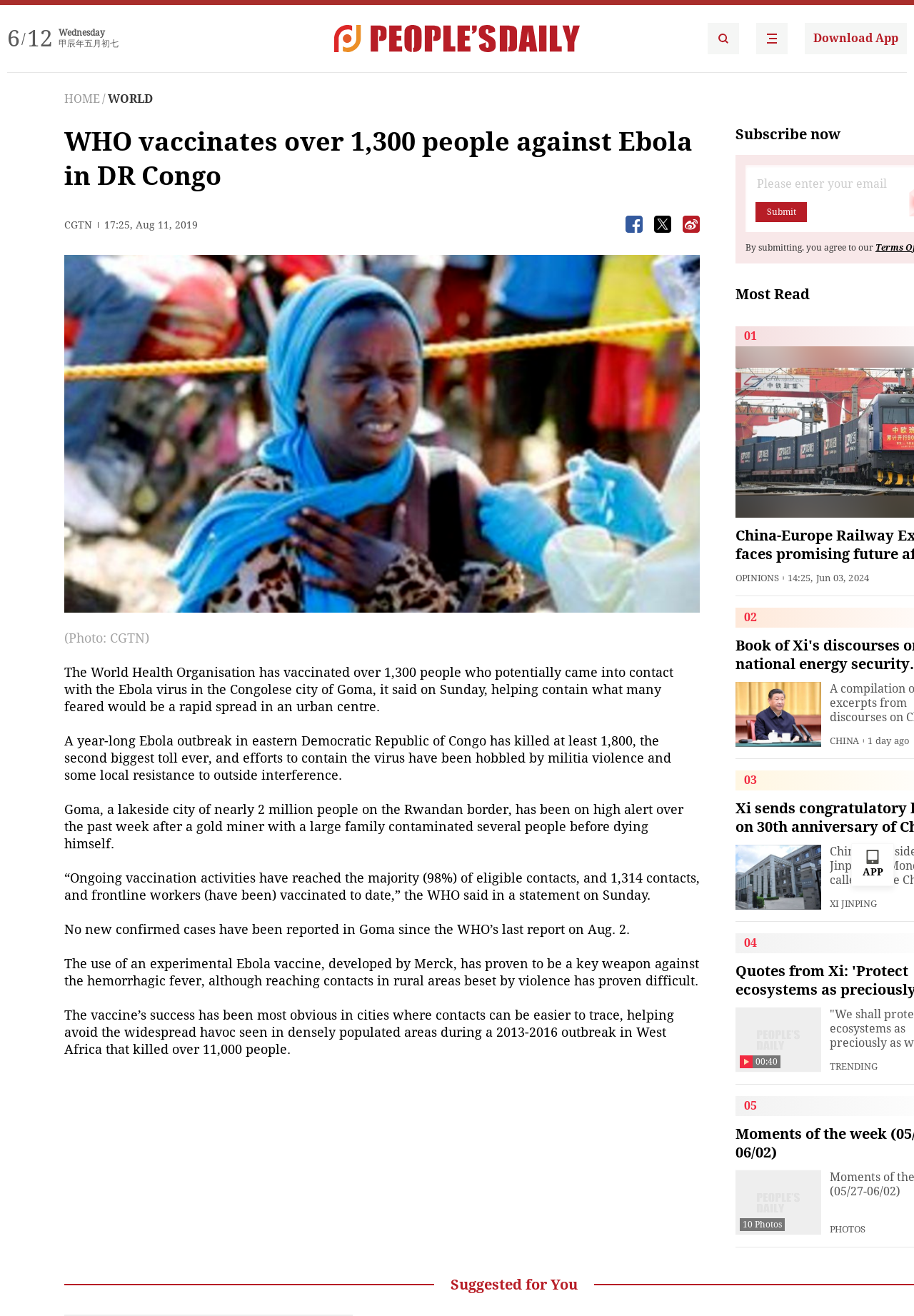Provide a single word or phrase answer to the question: 
What is the percentage of eligible contacts vaccinated?

98%